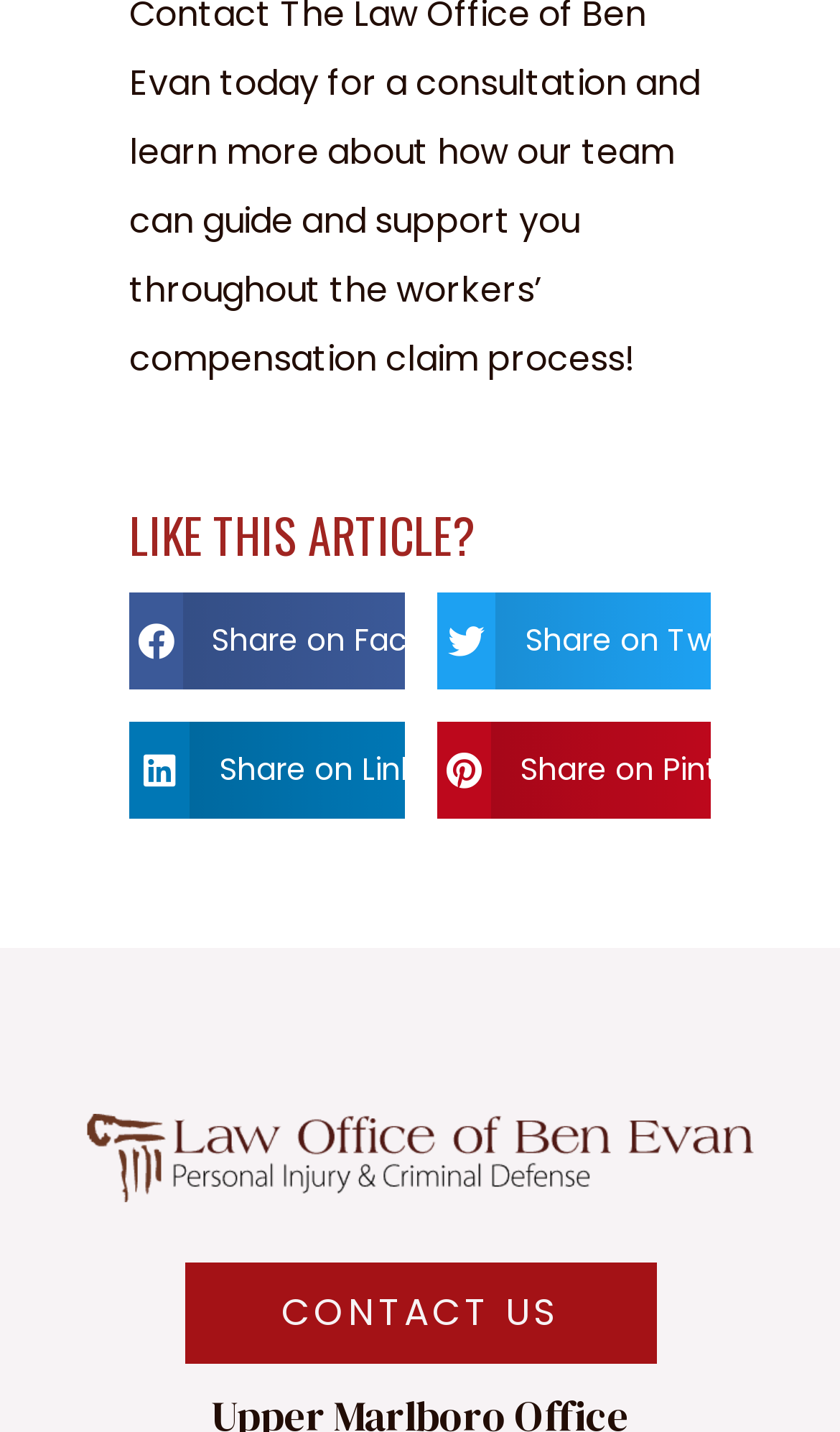What is the position of the 'Share on Facebook' button?
Could you give a comprehensive explanation in response to this question?

I compared the y1 and y2 coordinates of the 'Share on Facebook' button with other elements and found that it has one of the smallest y1 values, indicating it is located near the top of the webpage. Its x1 value is also relatively small, indicating it is located near the left side of the webpage. Therefore, the 'Share on Facebook' button is positioned at the top-left of the webpage.